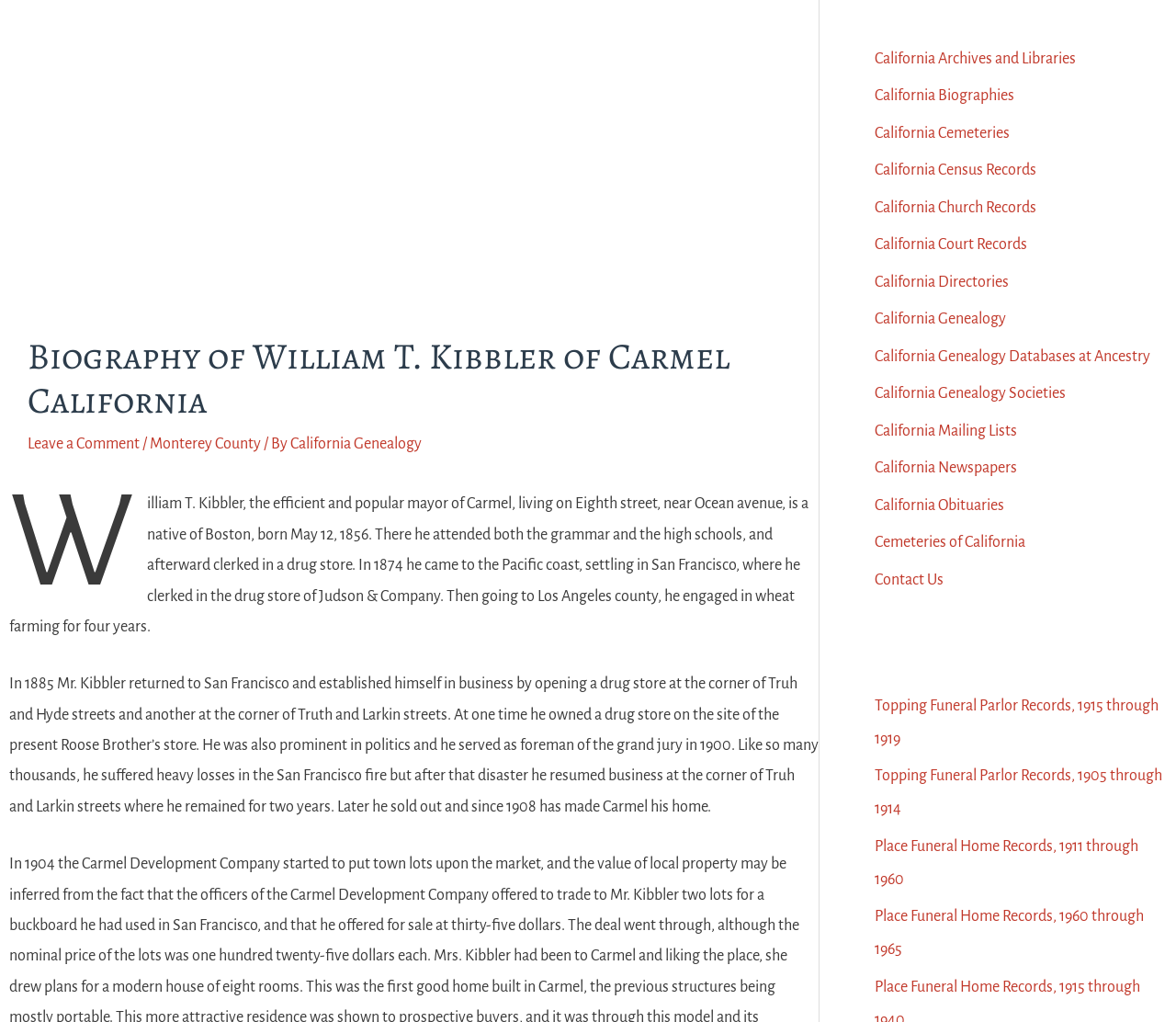Identify the bounding box of the UI element described as follows: "California Cemeteries". Provide the coordinates as four float numbers in the range of 0 to 1 [left, top, right, bottom].

[0.744, 0.122, 0.859, 0.138]